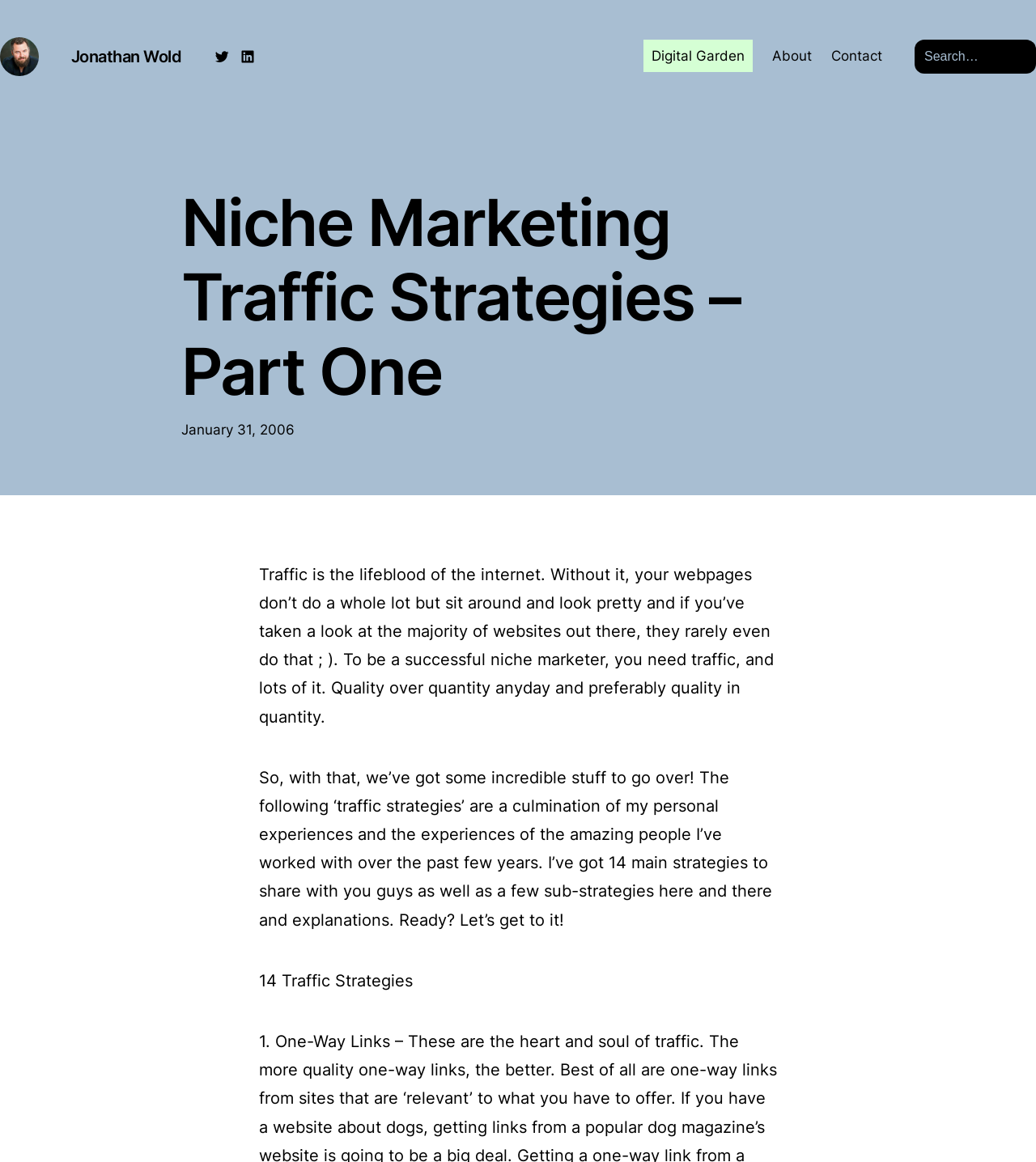Please reply to the following question using a single word or phrase: 
What is the purpose of the webpage?

To share traffic strategies